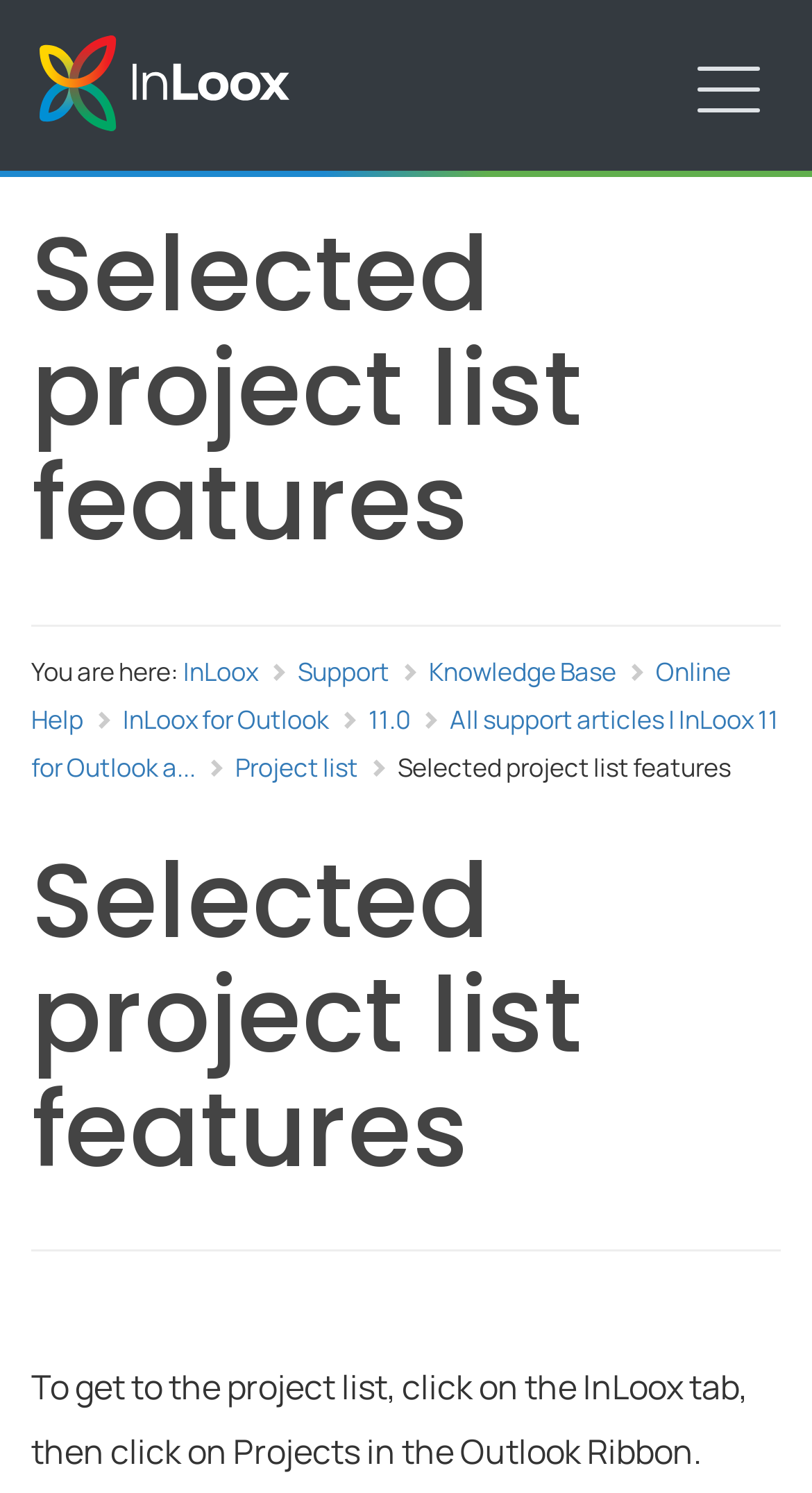Identify the bounding box coordinates of the element that should be clicked to fulfill this task: "Contact CashPe through +91 9441074643". The coordinates should be provided as four float numbers between 0 and 1, i.e., [left, top, right, bottom].

None